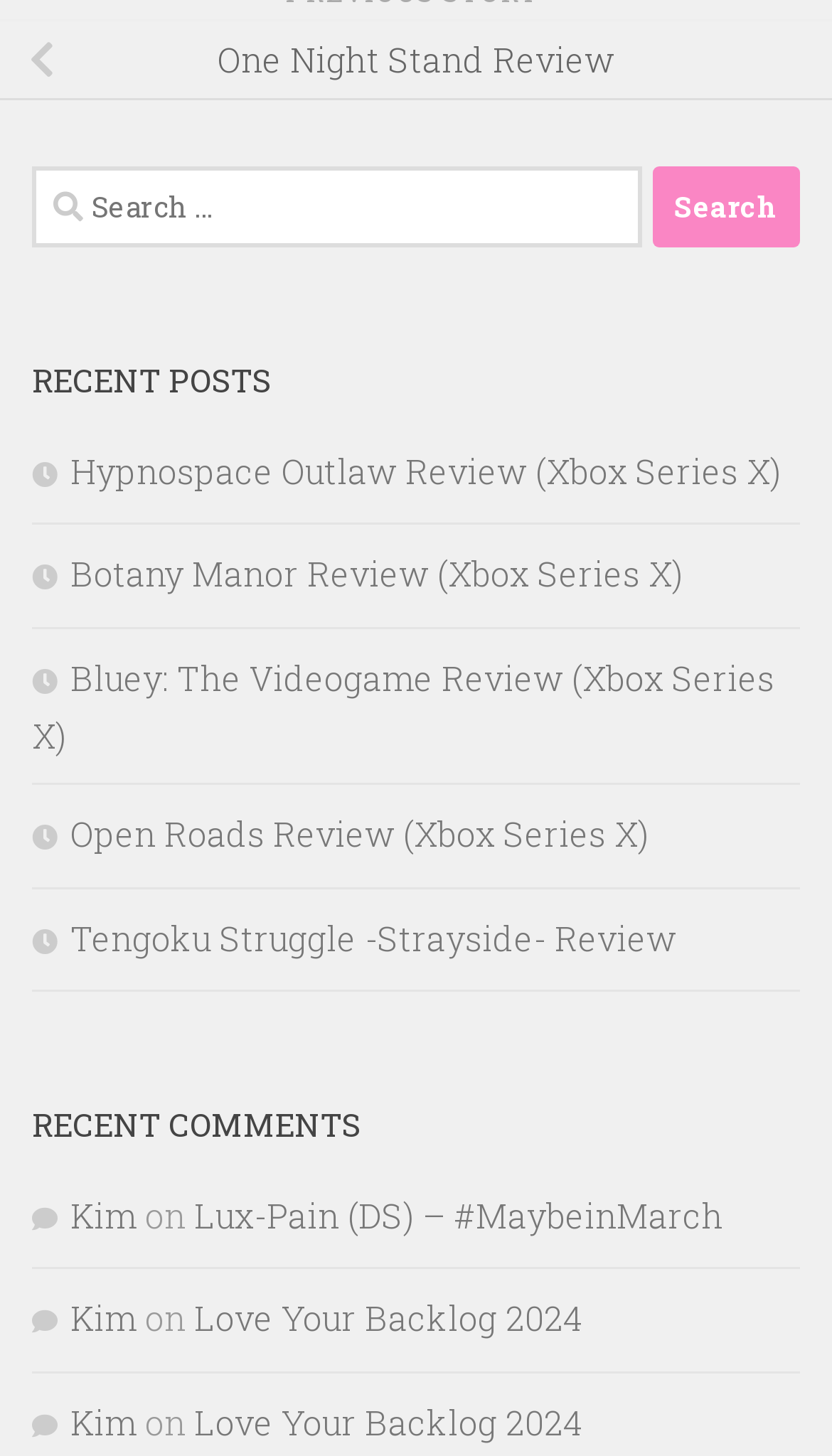Determine the bounding box coordinates of the clickable element to complete this instruction: "Click on Kim's comment". Provide the coordinates in the format of four float numbers between 0 and 1, [left, top, right, bottom].

[0.085, 0.818, 0.164, 0.849]